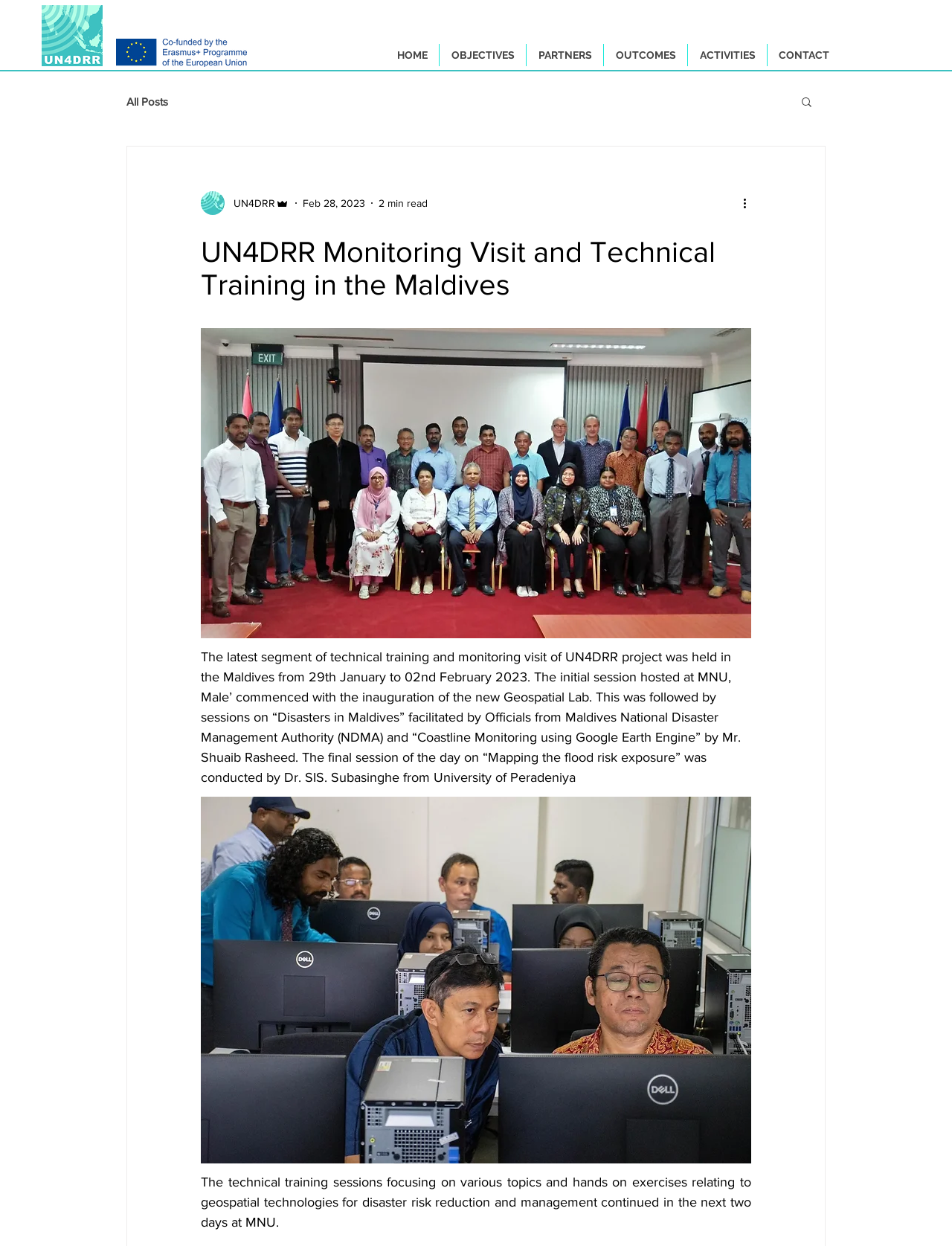Give a comprehensive overview of the webpage, including key elements.

The webpage appears to be a blog post or article about a UN4DRR project monitoring visit and technical training in the Maldives. At the top left corner, there are two logos: the UN4DRR logo and the Erusmus logo. 

Below the logos, there is a navigation menu with links to different sections of the website, including "HOME", "OBJECTIVES", "PARTNERS", "OUTCOMES", "ACTIVITIES", and "CONTACT". 

To the right of the navigation menu, there is a secondary navigation menu with a link to "blog" and a "Search" button. 

The main content of the webpage is a blog post with a heading that matches the title of the webpage. The post includes a brief summary of the technical training and monitoring visit, which took place in the Maldives from January 29 to February 2, 2023. The summary mentions the inauguration of a new Geospatial Lab and sessions on various topics related to disaster risk reduction and management. 

The post includes a writer's picture and information about the author, including their name and the date of the post. There is also a "More actions" button and a "2 min read" indicator. 

At the bottom of the post, there are links to continue reading the article.